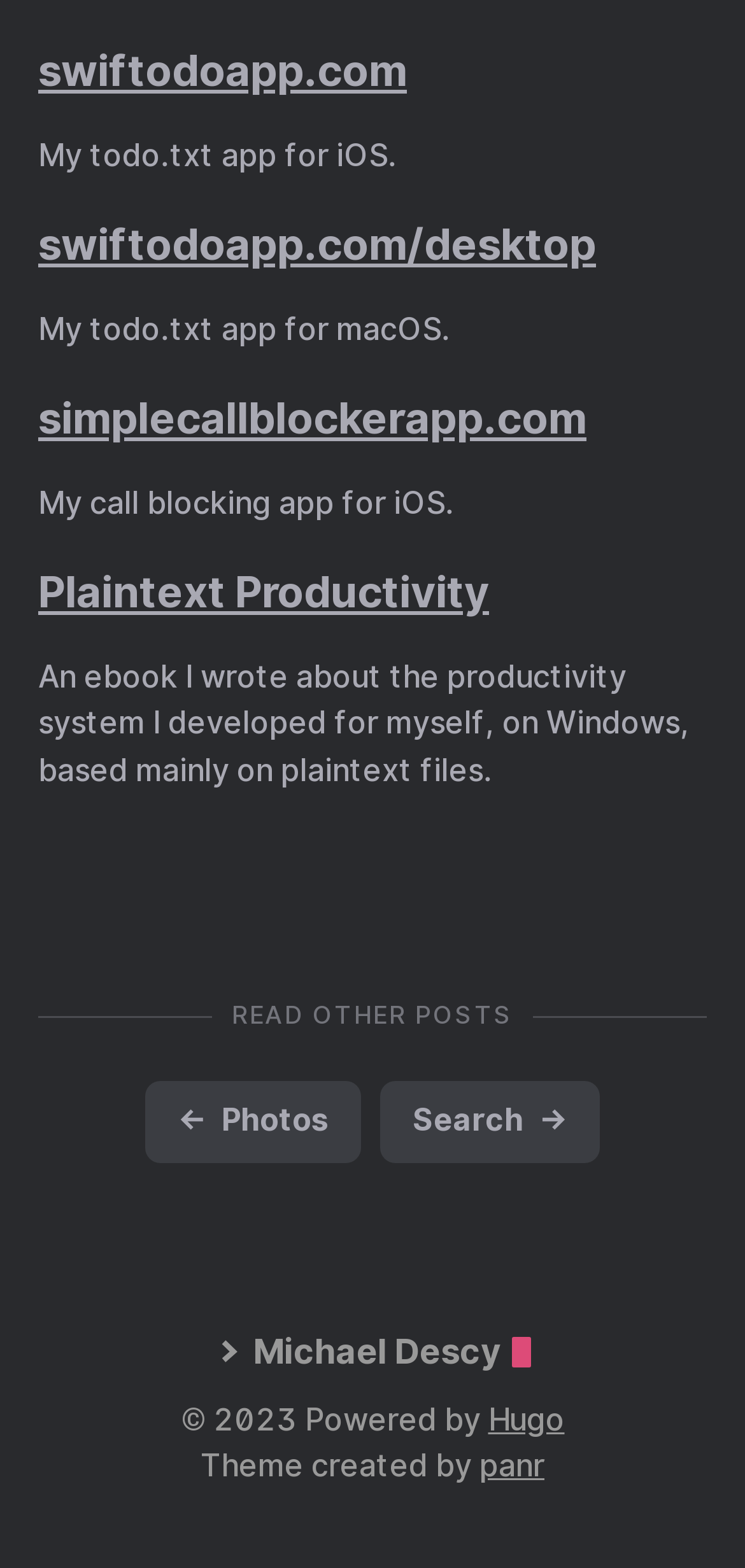Provide the bounding box coordinates of the HTML element described by the text: "Search →".

[0.513, 0.691, 0.803, 0.741]